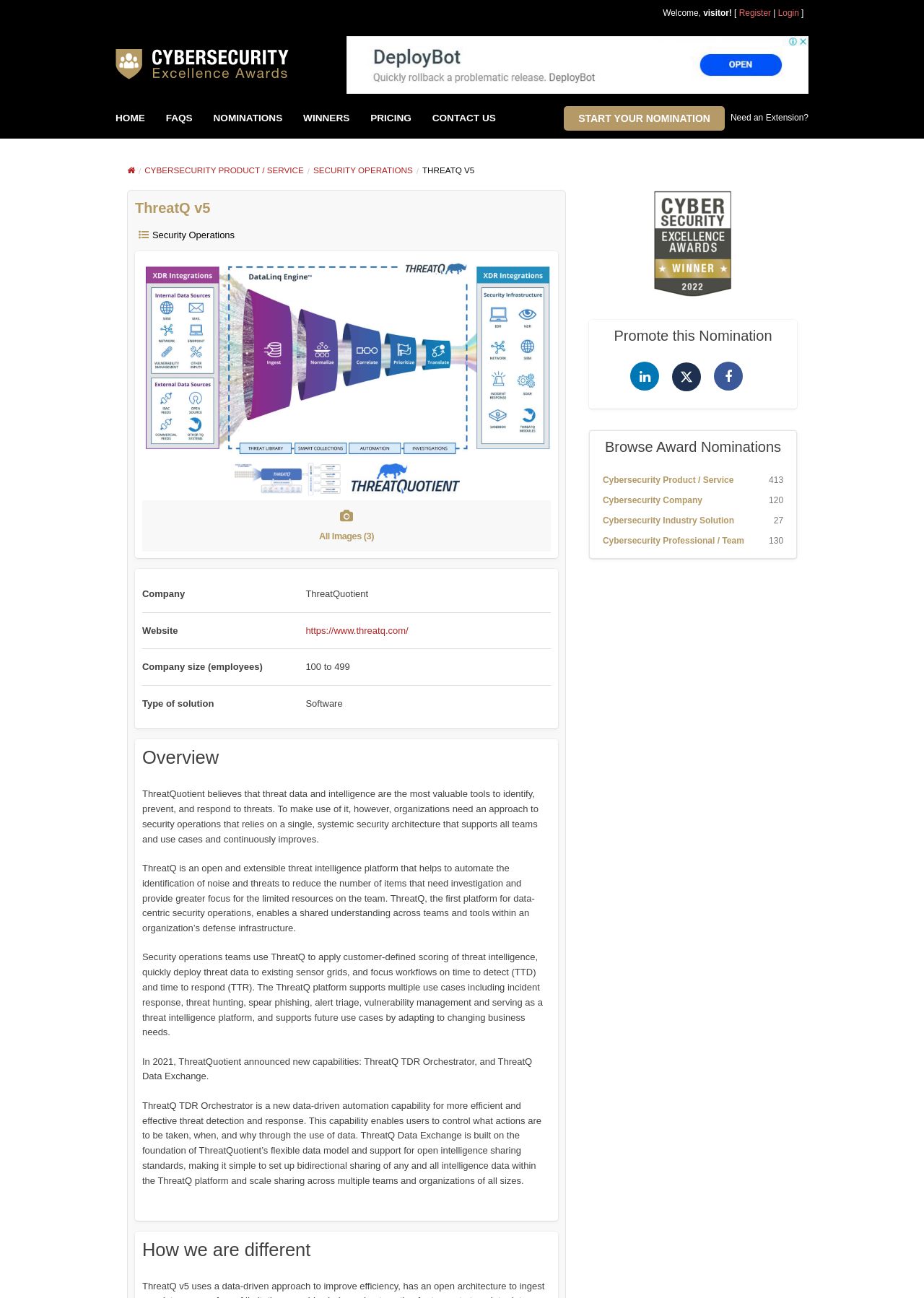Please determine the bounding box coordinates of the element to click in order to execute the following instruction: "Click on Register". The coordinates should be four float numbers between 0 and 1, specified as [left, top, right, bottom].

[0.8, 0.006, 0.834, 0.014]